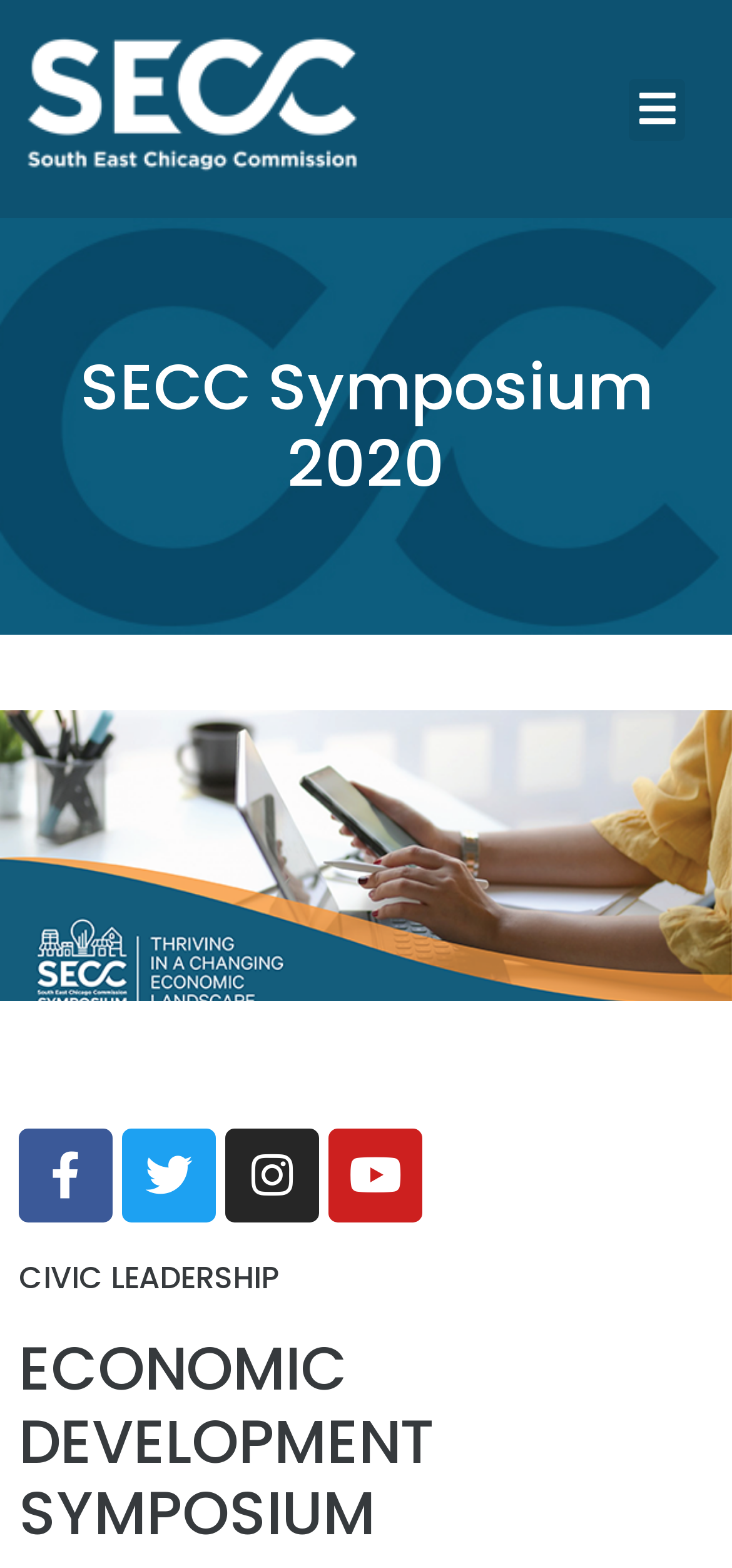Provide a brief response using a word or short phrase to this question:
What is the purpose of the button at the top right corner?

Menu